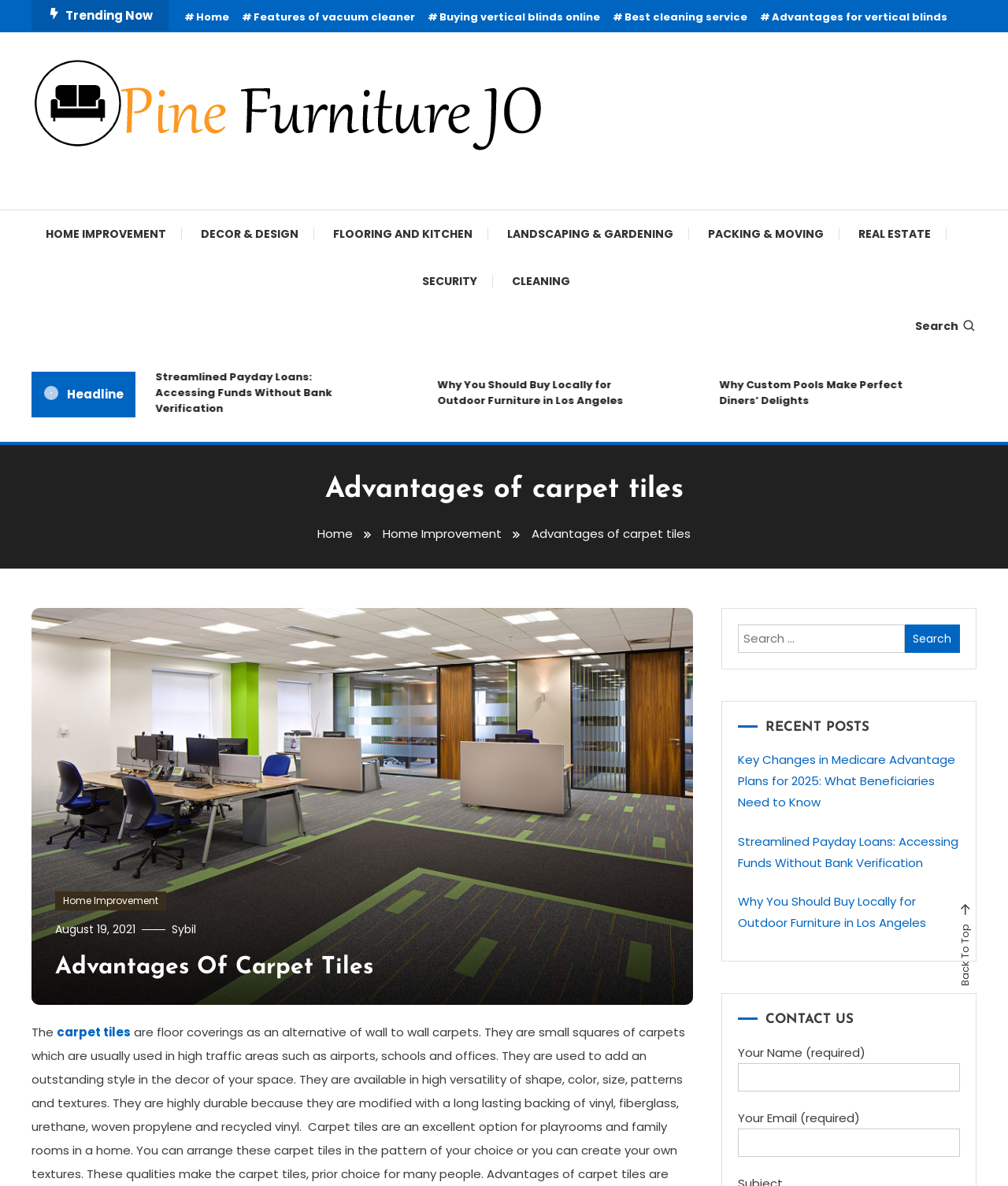Provide the bounding box coordinates, formatted as (top-left x, top-left y, bottom-right x, bottom-right y), with all values being floating point numbers between 0 and 1. Identify the bounding box of the UI element that matches the description: parent_node: Pine Furniture Jo

[0.031, 0.094, 0.539, 0.108]